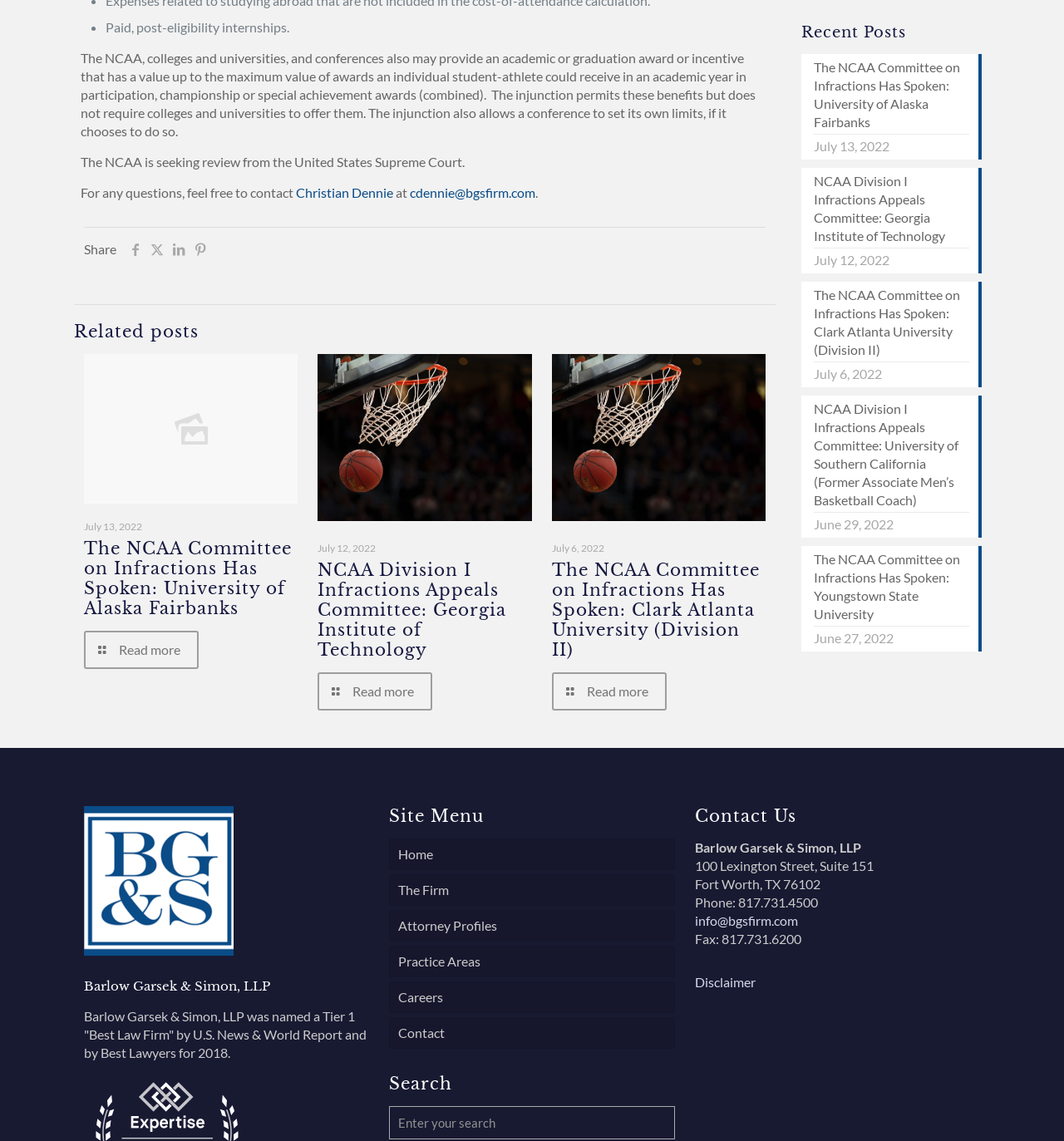Determine the bounding box coordinates for the HTML element described here: "aria-label="x twitter icon"".

[0.138, 0.211, 0.158, 0.225]